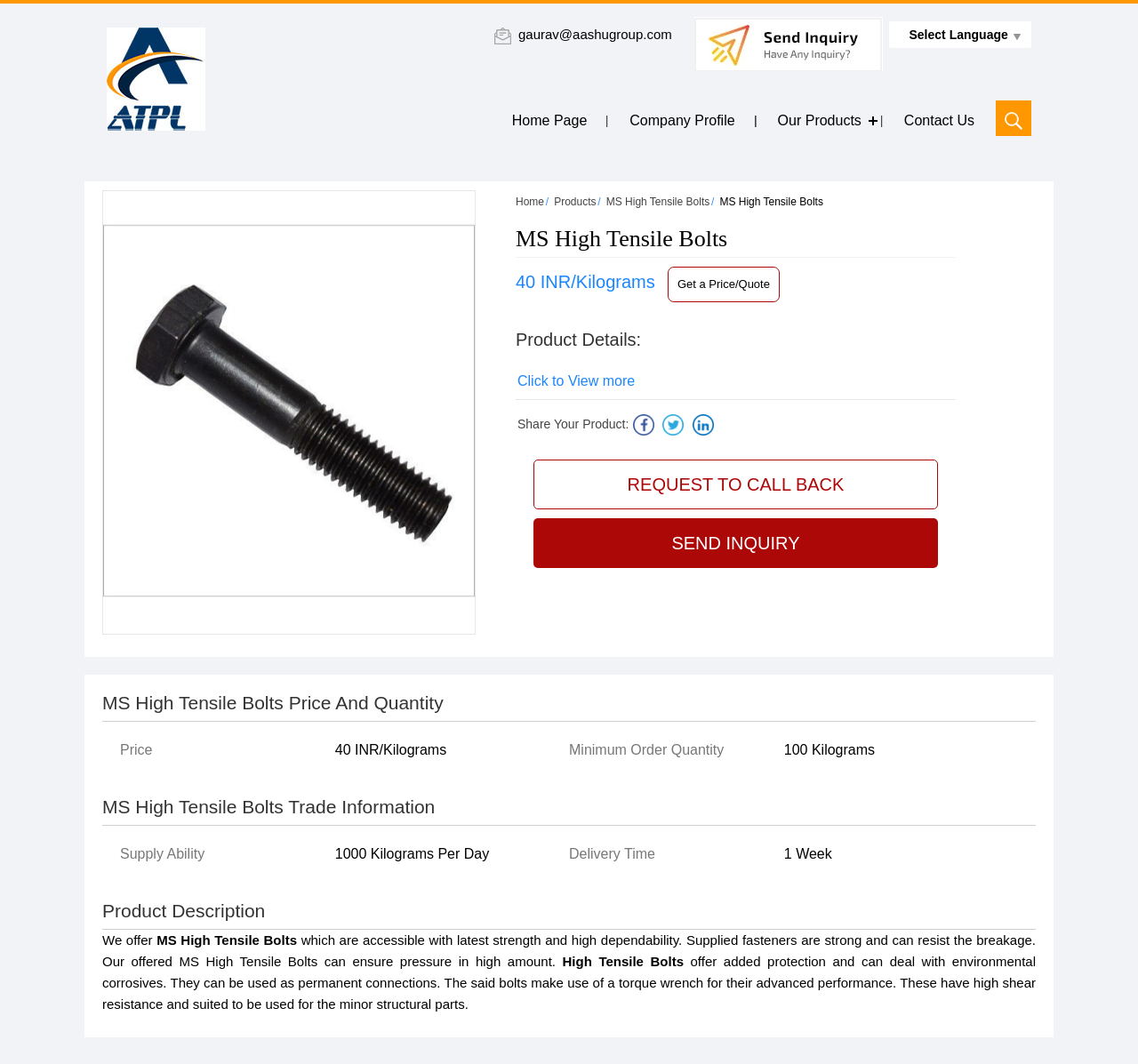Create a detailed narrative describing the layout and content of the webpage.

The webpage is about AASHU TELECOM PVT. LTD., a leading Exporter, Manufacturer, and Supplier of MS High Tensile Bolts from Uttar Pradesh, India. At the top left, there is a logo of Aashu Telecom Pvt. Ltd. accompanied by a link to the company's website. Next to the logo, there is an email address and a "Send Inquiry" button. 

Below the logo, there is a navigation menu with links to the Home Page, Company Profile, Our Products, and Contact Us. On the right side of the navigation menu, there is a dropdown list with an option to select a language.

The main content of the webpage is about MS High Tensile Bolts. There is a heading "MS High Tensile Bolts" followed by a brief description and the price of the product, which is 40 INR/Kilograms. Below the price, there are links to get a price quote and to view more product details.

The webpage also provides detailed product information, including product details, price and quantity, trade information, and product description. The product description explains the features and benefits of MS High Tensile Bolts, such as their high strength, dependability, and resistance to breakage and corrosion.

There are several call-to-action buttons on the webpage, including "REQUEST TO CALL BACK" and "SEND INQUIRY", which allow customers to contact the company for more information or to place an order. Additionally, there are social media links at the bottom of the webpage, allowing customers to share the product on various platforms.